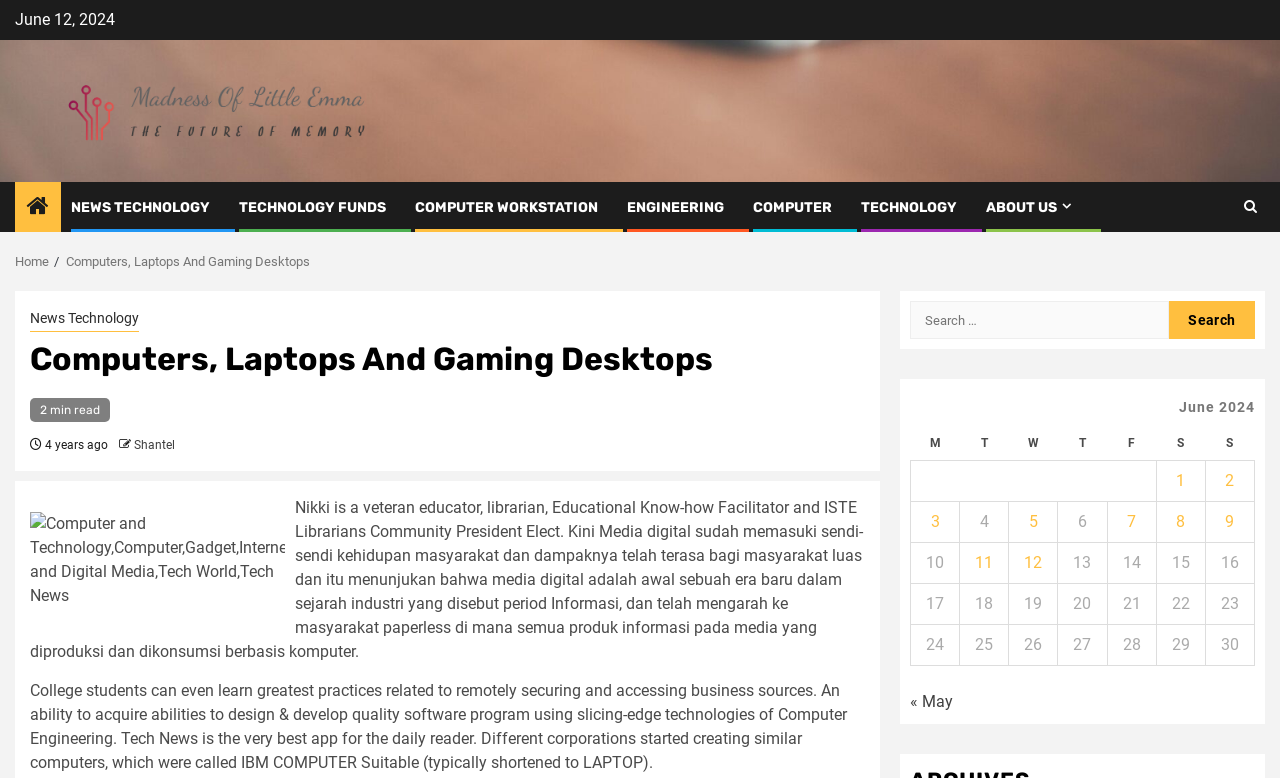What is the topic of the post?
Answer the question with a detailed and thorough explanation.

I found the topic of the post by looking at the image description, which mentions 'Computer and Technology, Computer, Gadget, Internet and Digital Media, Tech World, Tech News'.